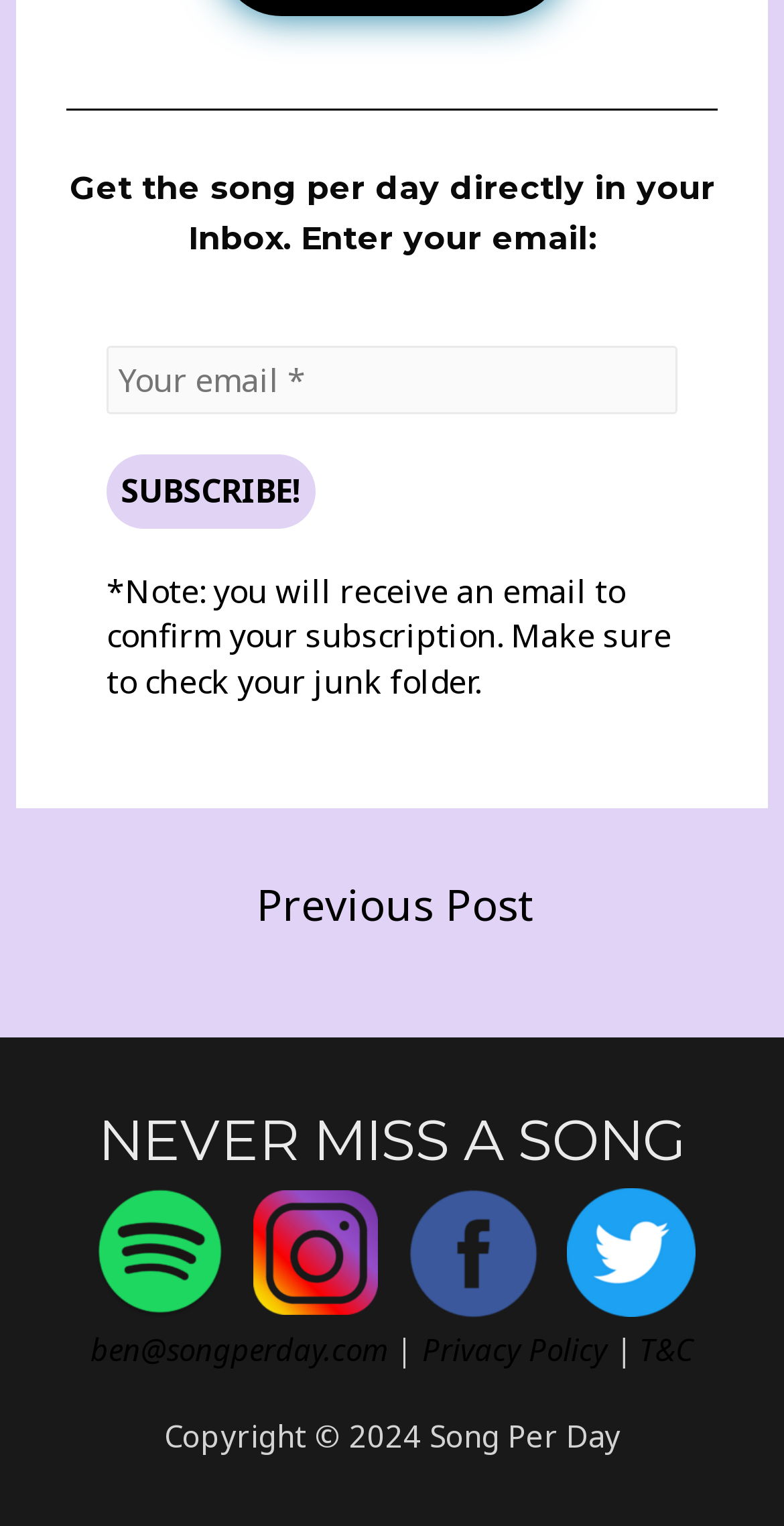What is the copyright year mentioned at the bottom of the webpage?
We need a detailed and meticulous answer to the question.

The copyright information at the bottom of the webpage indicates that the content is copyrighted by Song Per Day in the year 2024.